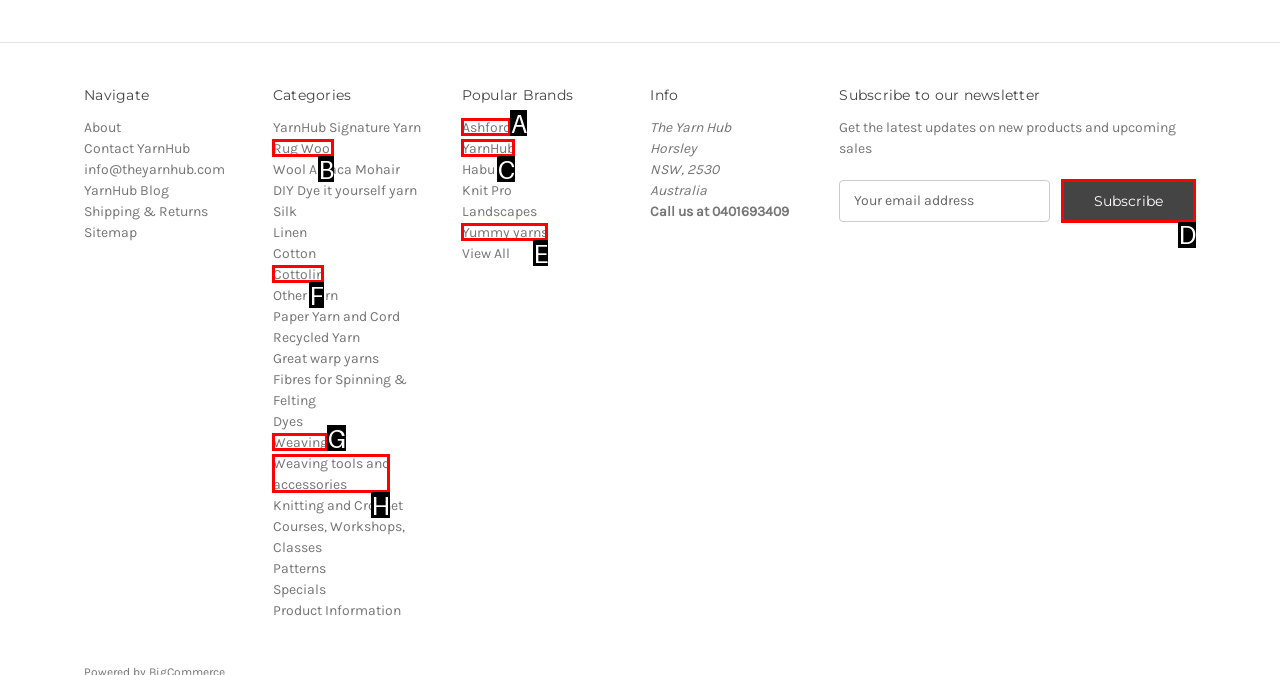Determine the letter of the element I should select to fulfill the following instruction: Subscribe to the newsletter. Just provide the letter.

D